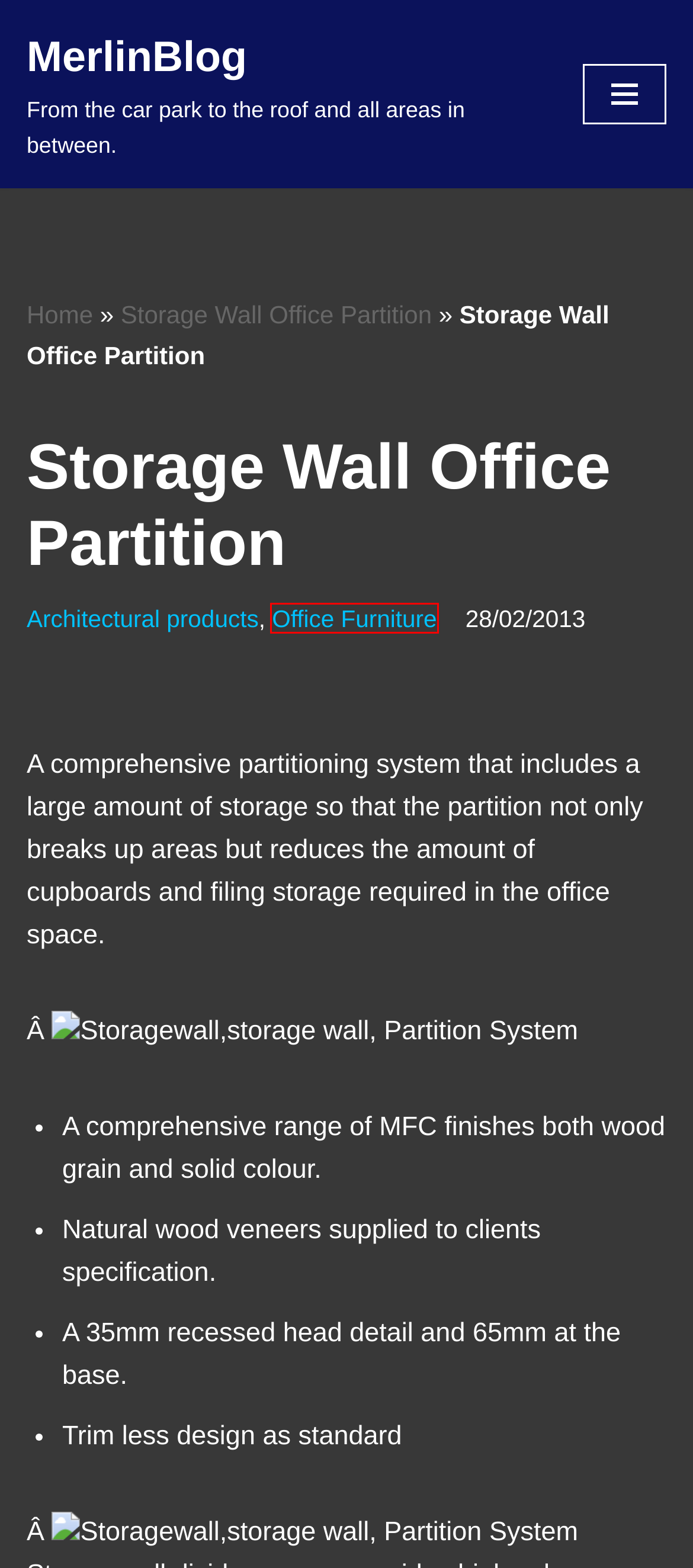Look at the screenshot of a webpage with a red bounding box and select the webpage description that best corresponds to the new page after clicking the element in the red box. Here are the options:
A. Neve - Fast & Lightweight WordPress Theme Ideal for Any Website
B. Office Furniture Archives - MerlinBlog
C. Architectural products Archives - MerlinBlog
D. Storage Wall Office Partition Archives - MerlinBlog
E. Blog Tool, Publishing Platform, and CMS – WordPress.org
F. MerlinBlog - From the car park to the roof and all areas in between. % %
G. Log In ‹ MerlinBlog — WordPress
H. Shop - Merlinshop

B